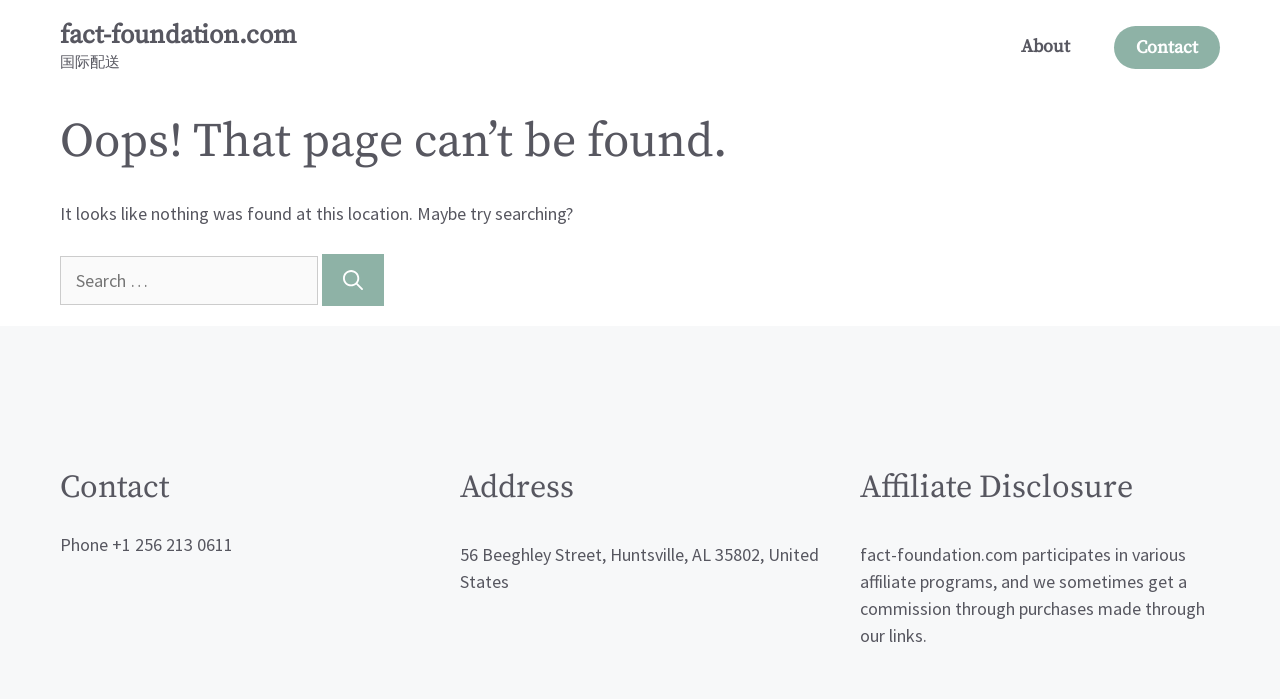Determine the bounding box coordinates of the UI element that matches the following description: "parent_node: Search for: aria-label="Search"". The coordinates should be four float numbers between 0 and 1 in the format [left, top, right, bottom].

[0.252, 0.363, 0.3, 0.438]